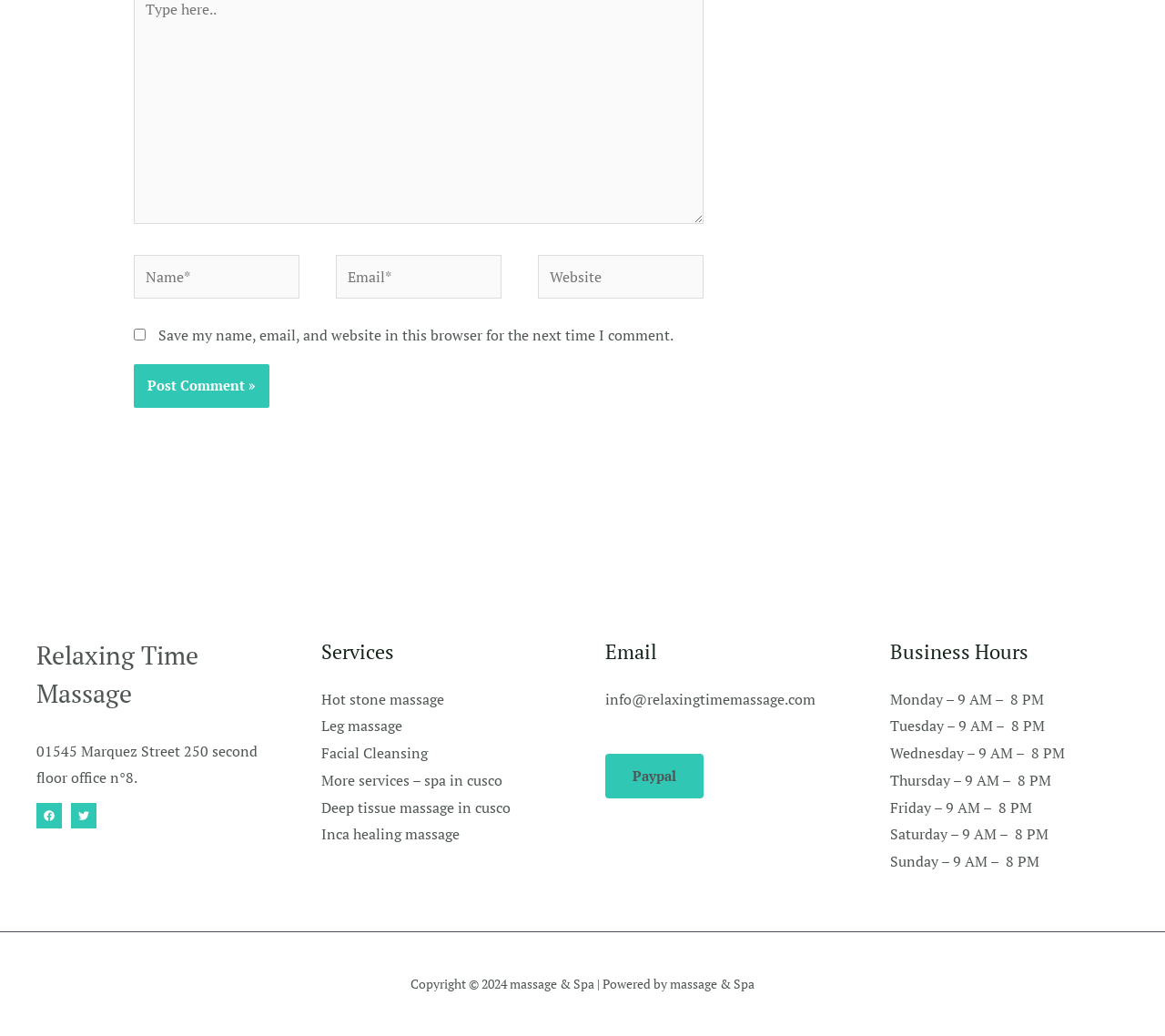What is the label of the first text box? Refer to the image and provide a one-word or short phrase answer.

Name*